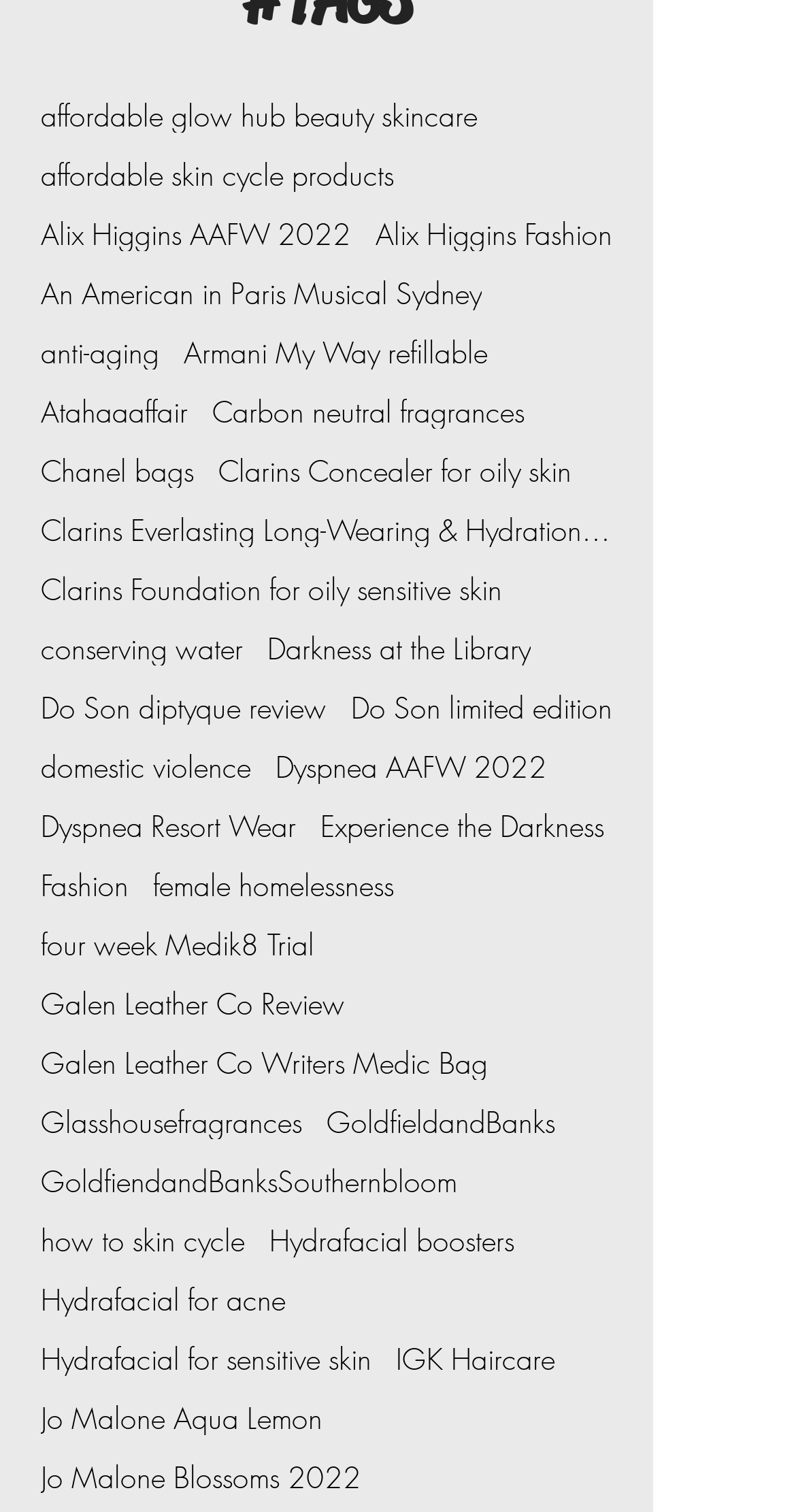Extract the bounding box coordinates for the UI element described by the text: "Jo Malone Aqua Lemon". The coordinates should be in the form of [left, top, right, bottom] with values between 0 and 1.

[0.051, 0.926, 0.405, 0.949]